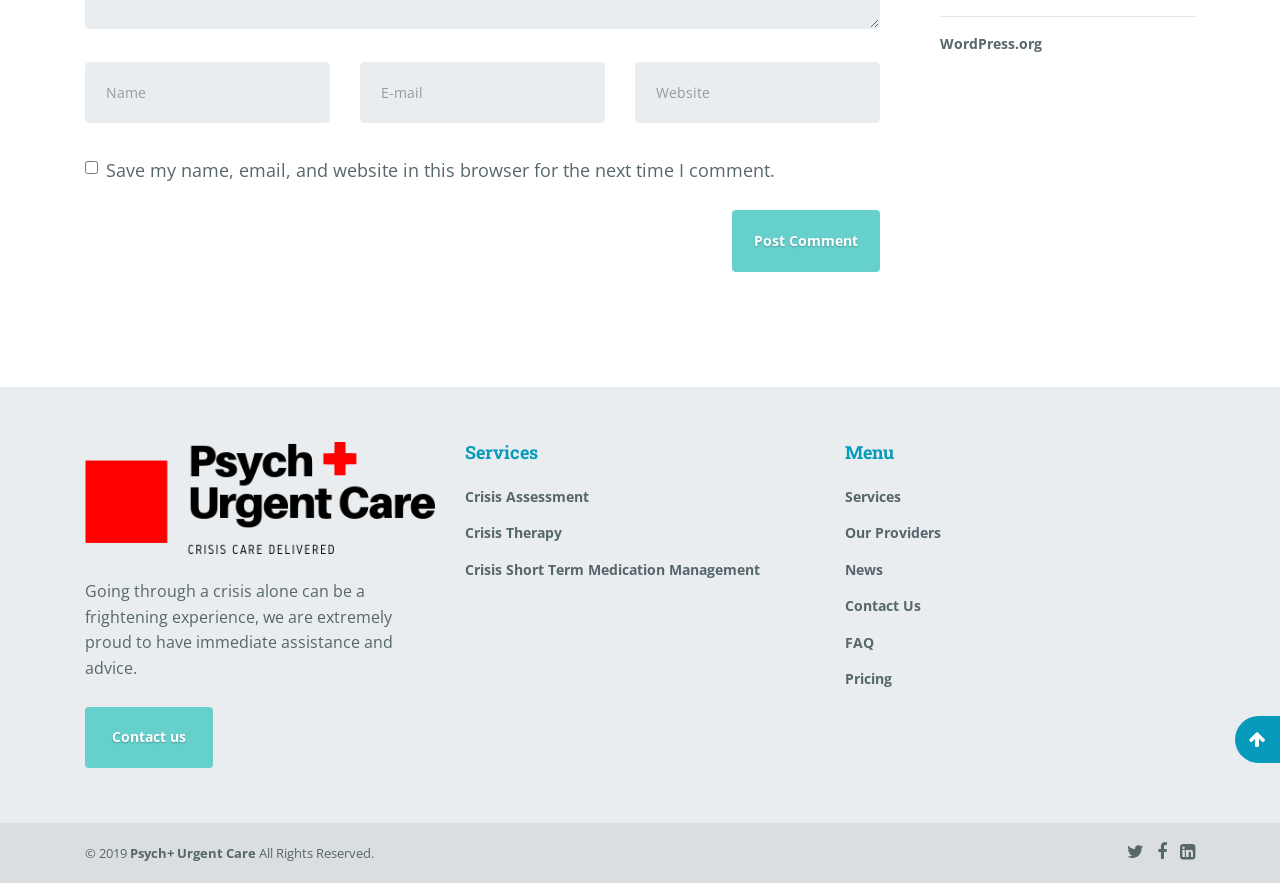Please indicate the bounding box coordinates for the clickable area to complete the following task: "Click on 'MY ORDER'". The coordinates should be specified as four float numbers between 0 and 1, i.e., [left, top, right, bottom].

None